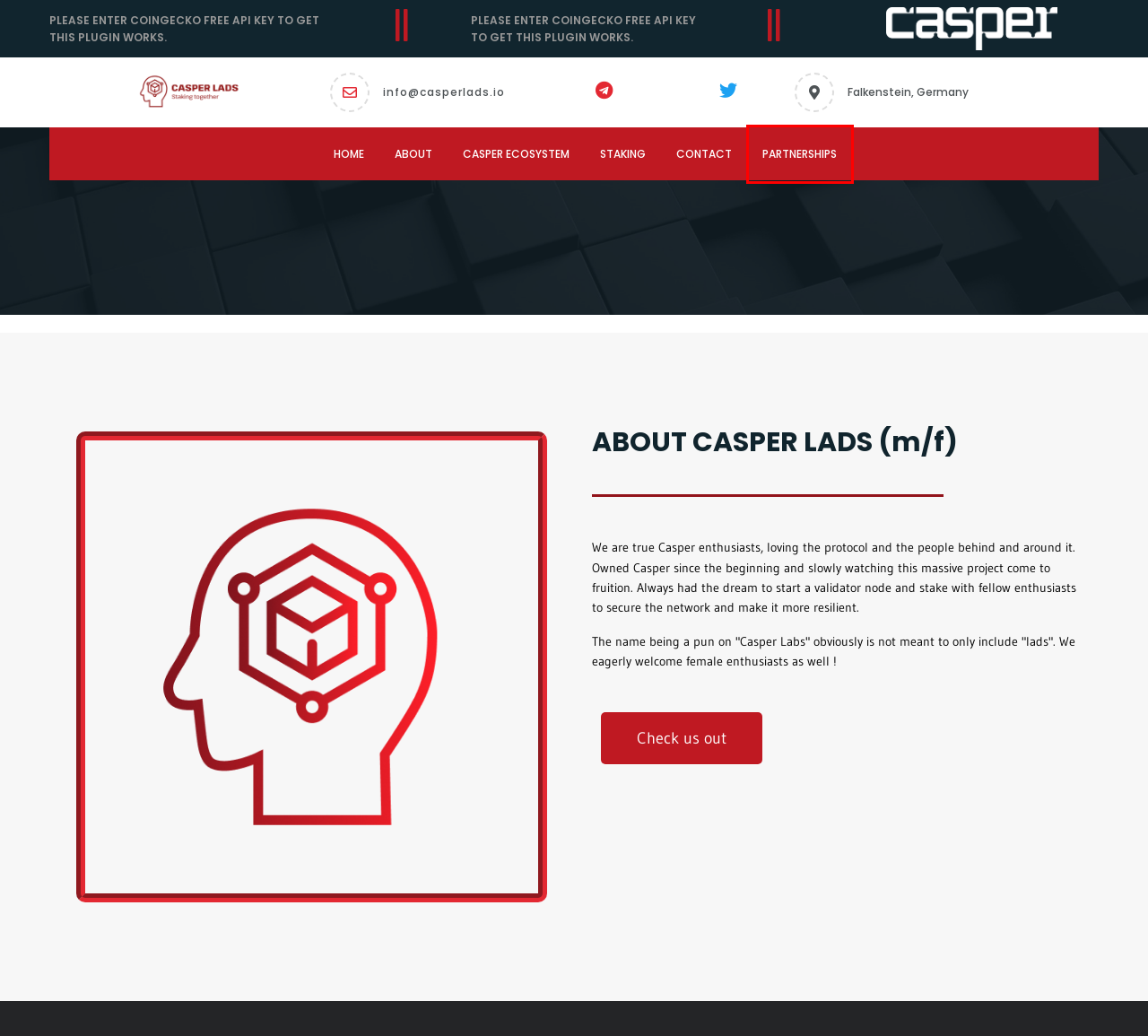Look at the screenshot of a webpage where a red bounding box surrounds a UI element. Your task is to select the best-matching webpage description for the new webpage after you click the element within the bounding box. The available options are:
A. CSPR.live
B. CasperDash
C. Casper Ecosystem - Casper Lads
D. Staking - Casper Lads
E. Partnerships - Casper Lads
F. Home - Casper Lads
G. CasperPunks Marketplace
H. Contact - Casper Lads

E